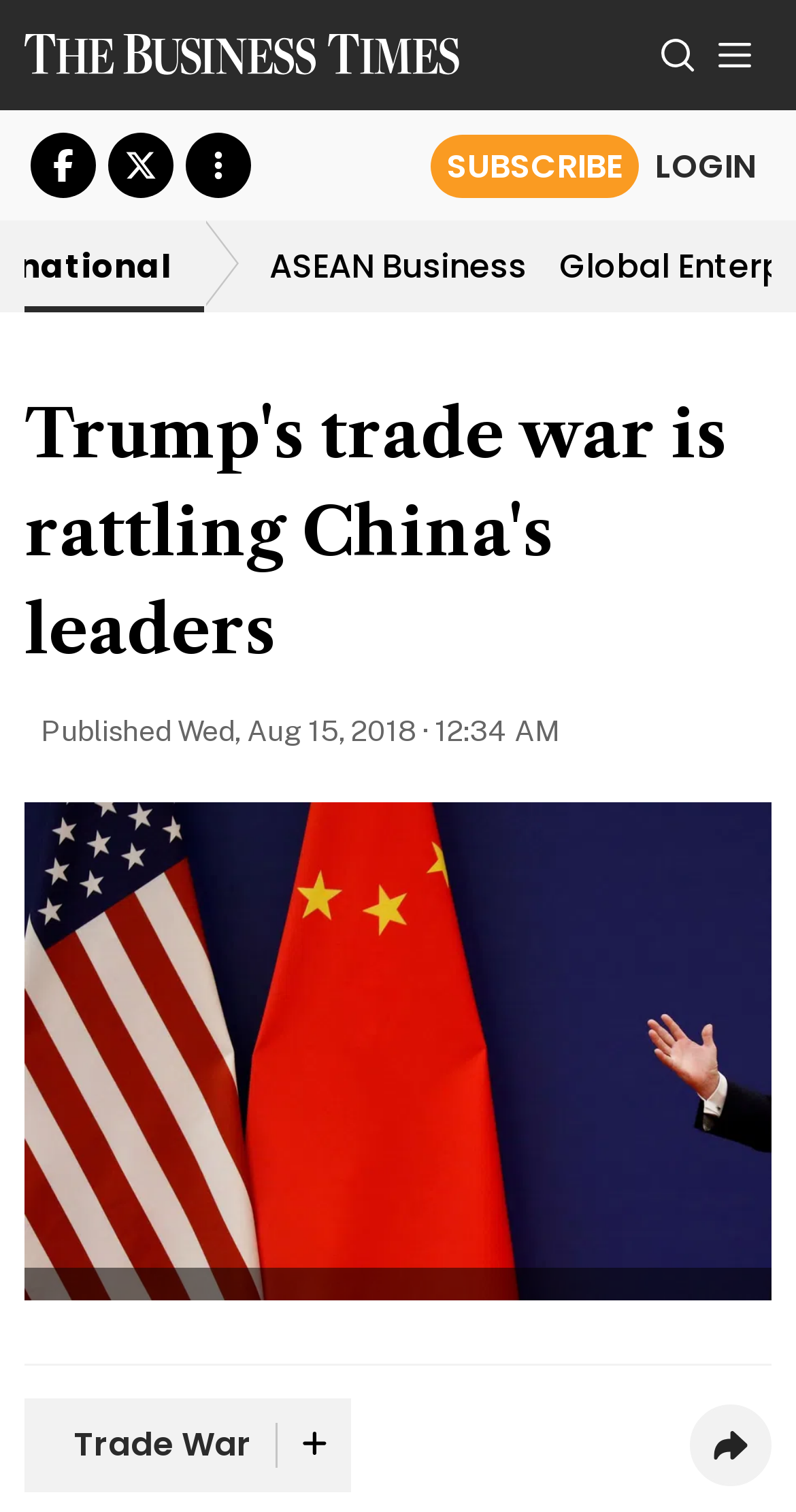What is the date of the article?
Please provide a comprehensive answer based on the contents of the image.

The date of the article can be found below the main heading, where it says 'Published Wed, Aug 15, 2018 · 12:34 AM'.